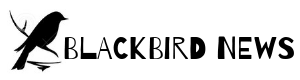What does the blackbird symbolize?
Using the image provided, answer with just one word or phrase.

Freedom and perspective